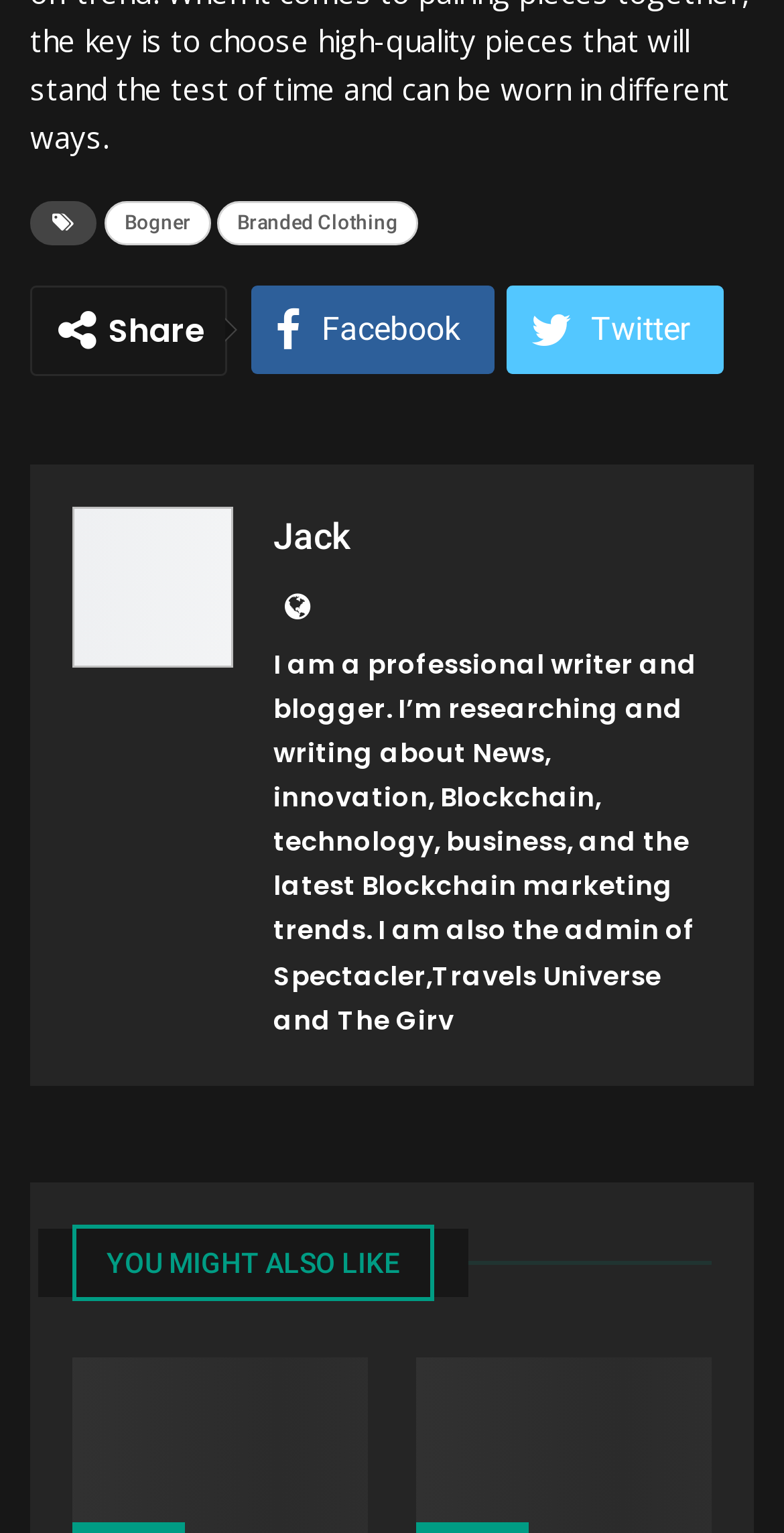Identify the bounding box coordinates of the area that should be clicked in order to complete the given instruction: "Explore Branded Clothing". The bounding box coordinates should be four float numbers between 0 and 1, i.e., [left, top, right, bottom].

[0.277, 0.131, 0.533, 0.16]